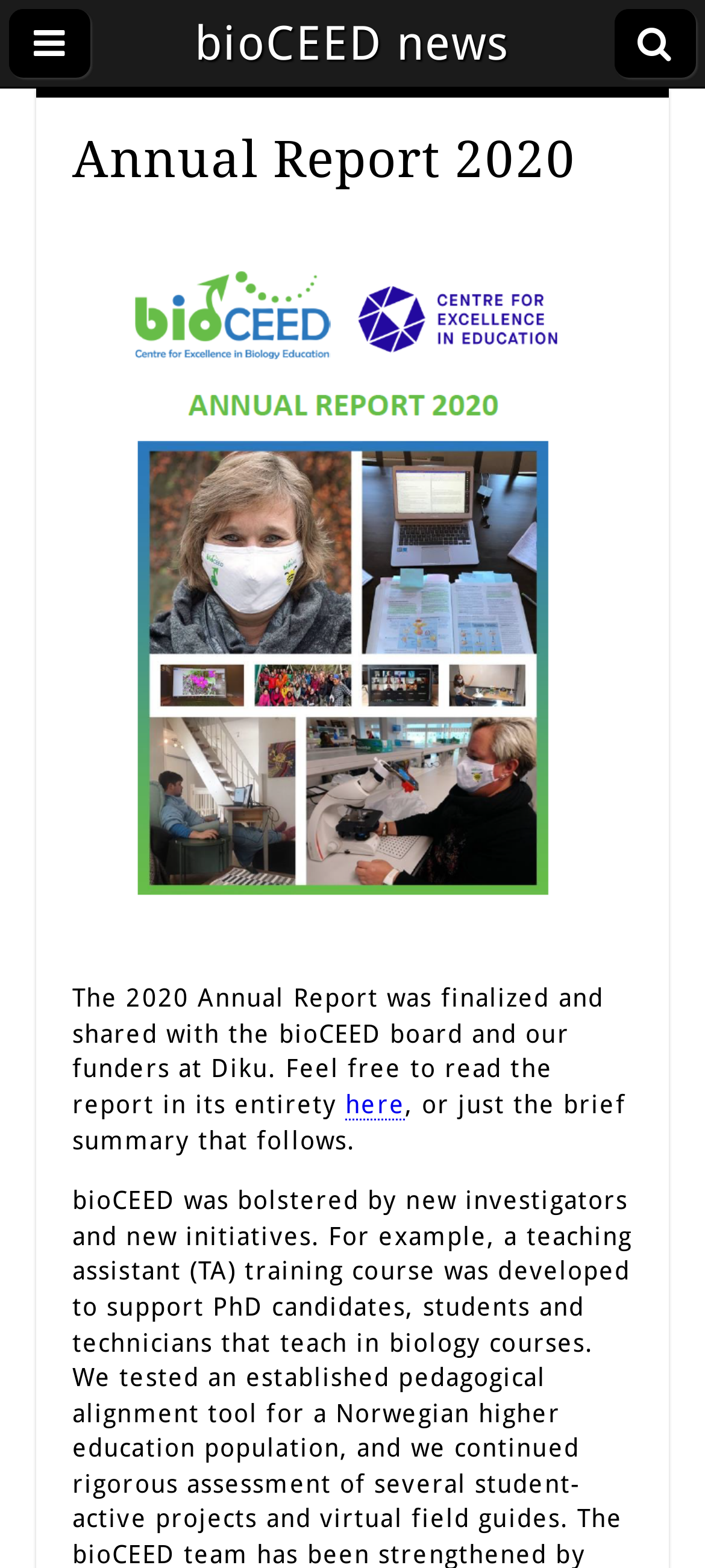Give a succinct answer to this question in a single word or phrase: 
Where can the full report be read?

here